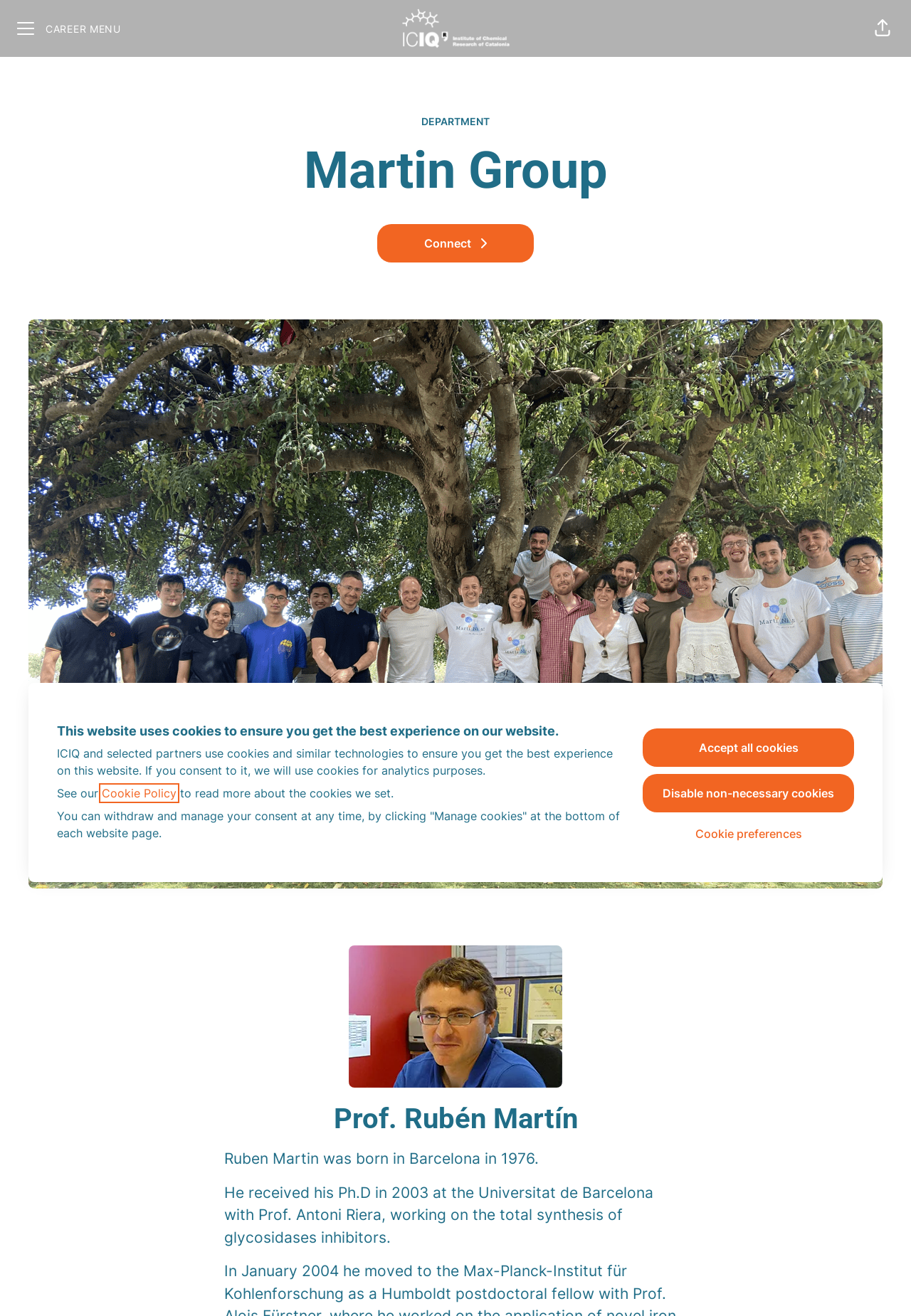Can you specify the bounding box coordinates for the region that should be clicked to fulfill this instruction: "Click the Share page button".

[0.947, 0.006, 0.991, 0.037]